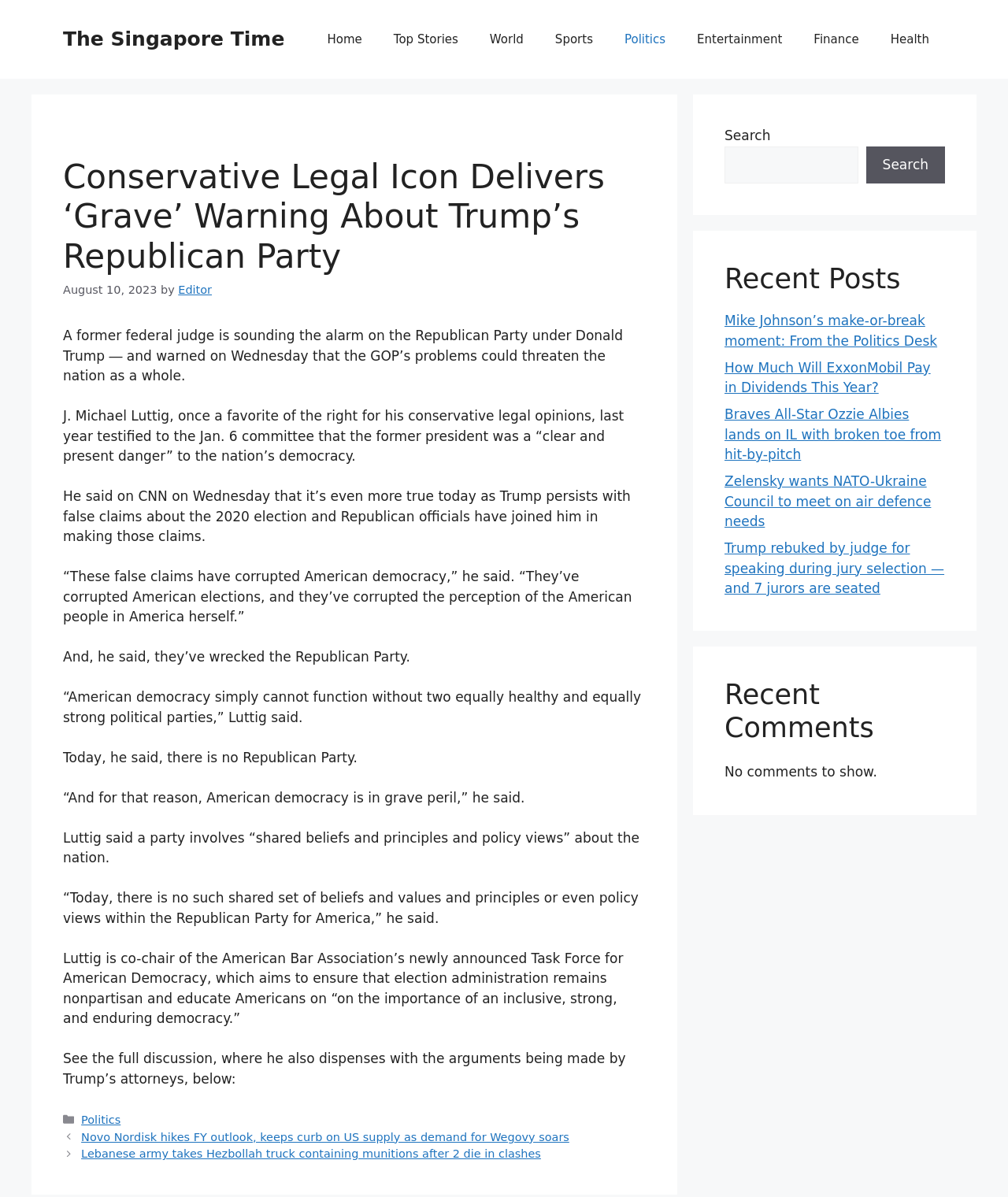Pinpoint the bounding box coordinates for the area that should be clicked to perform the following instruction: "Read the 'Politics' article".

[0.081, 0.93, 0.12, 0.941]